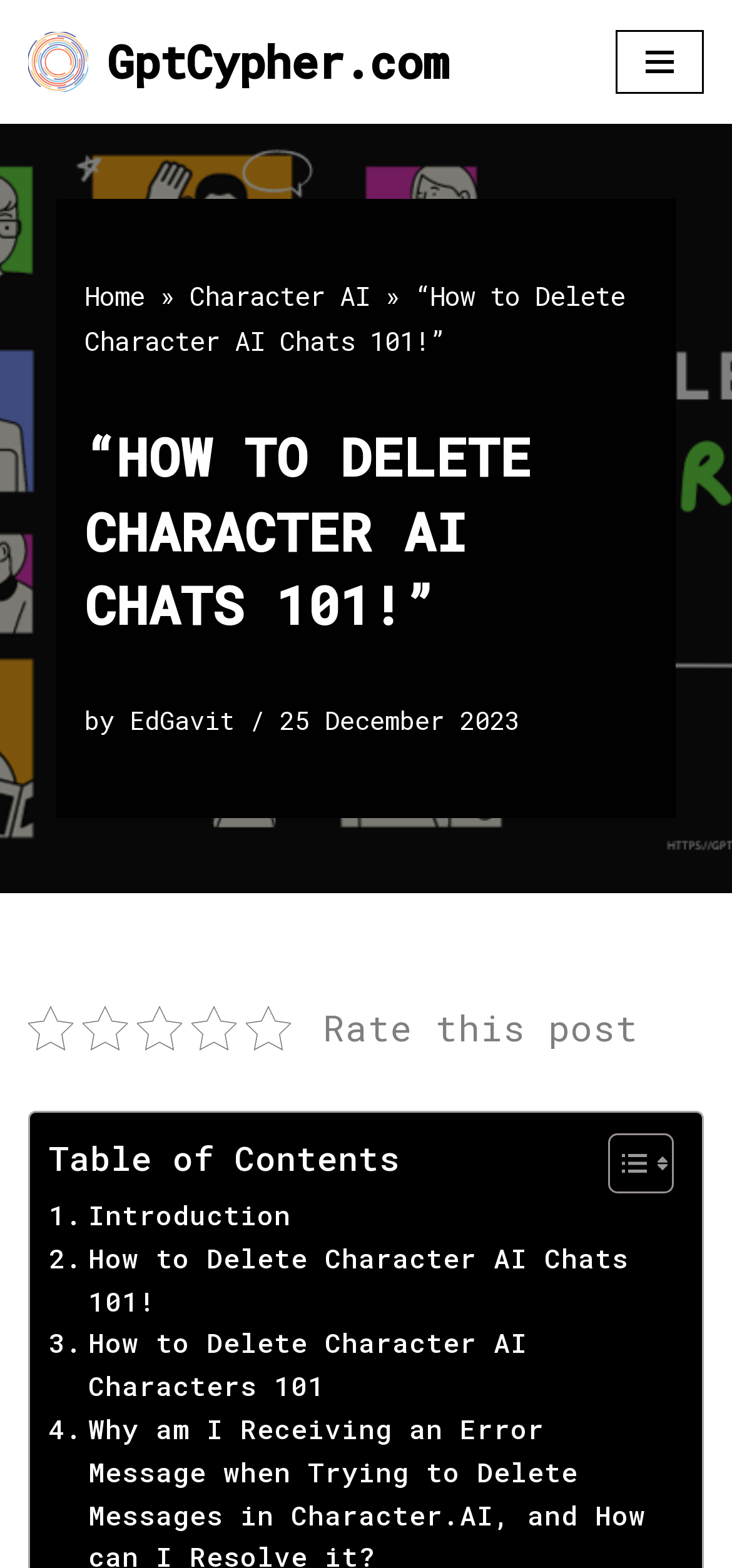Can you provide the bounding box coordinates for the element that should be clicked to implement the instruction: "View editor picks"?

None